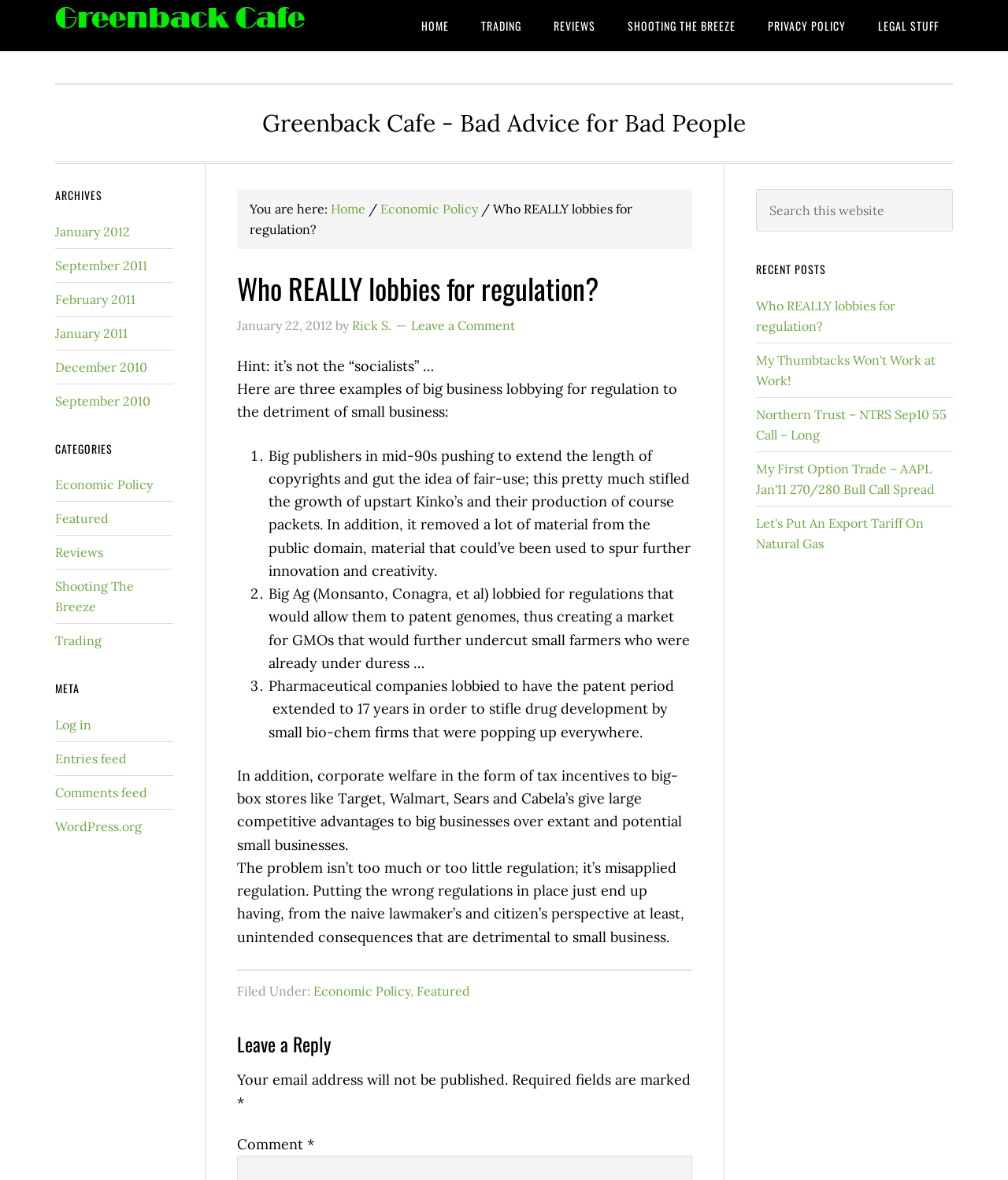Extract the primary heading text from the webpage.

Who REALLY lobbies for regulation?